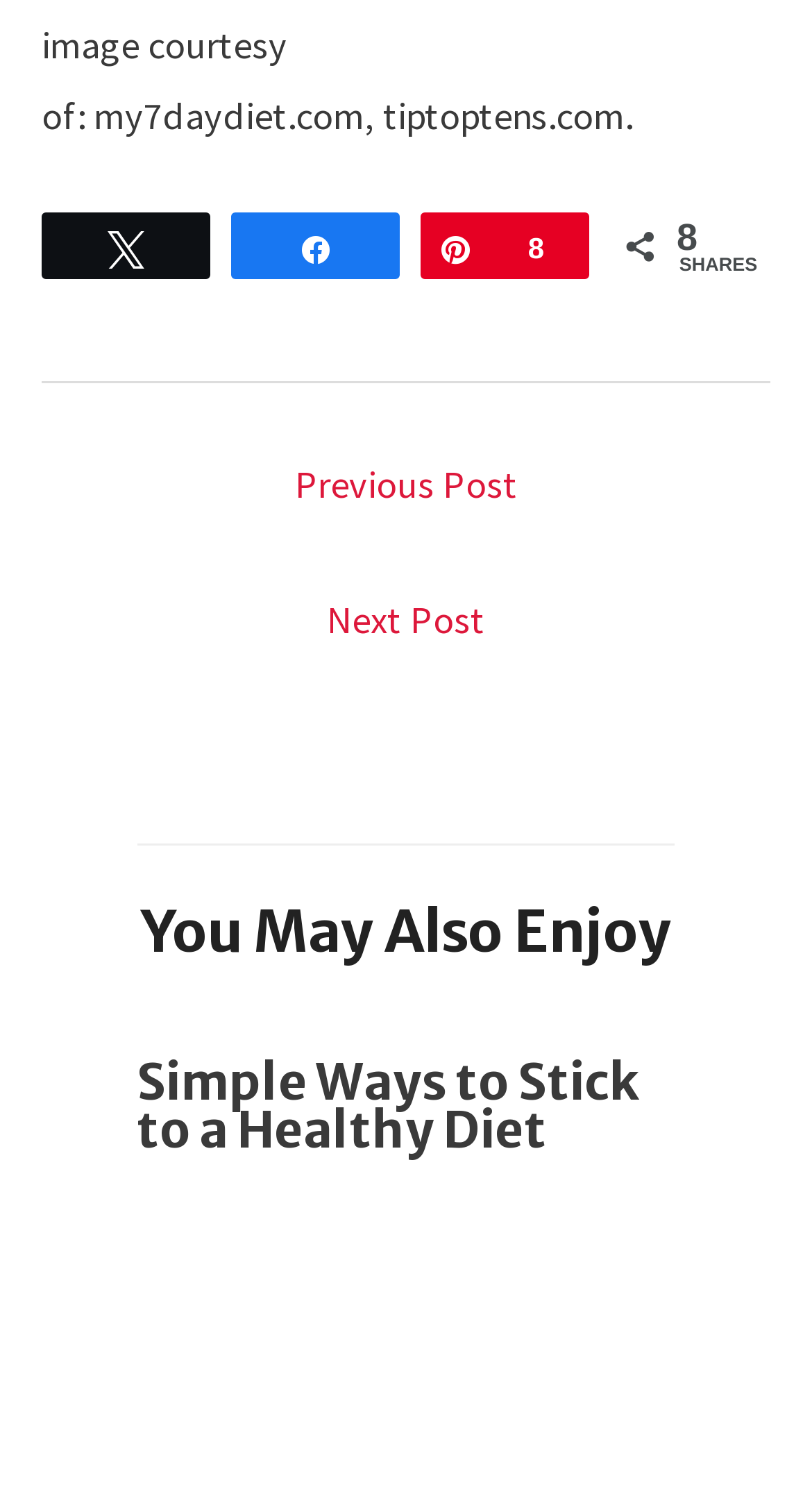Carefully examine the image and provide an in-depth answer to the question: How many related articles are suggested?

Under the 'You May Also Enjoy' section, I found one related article titled 'Simple Ways to Stick to a Healthy Diet', hence the answer is 1.